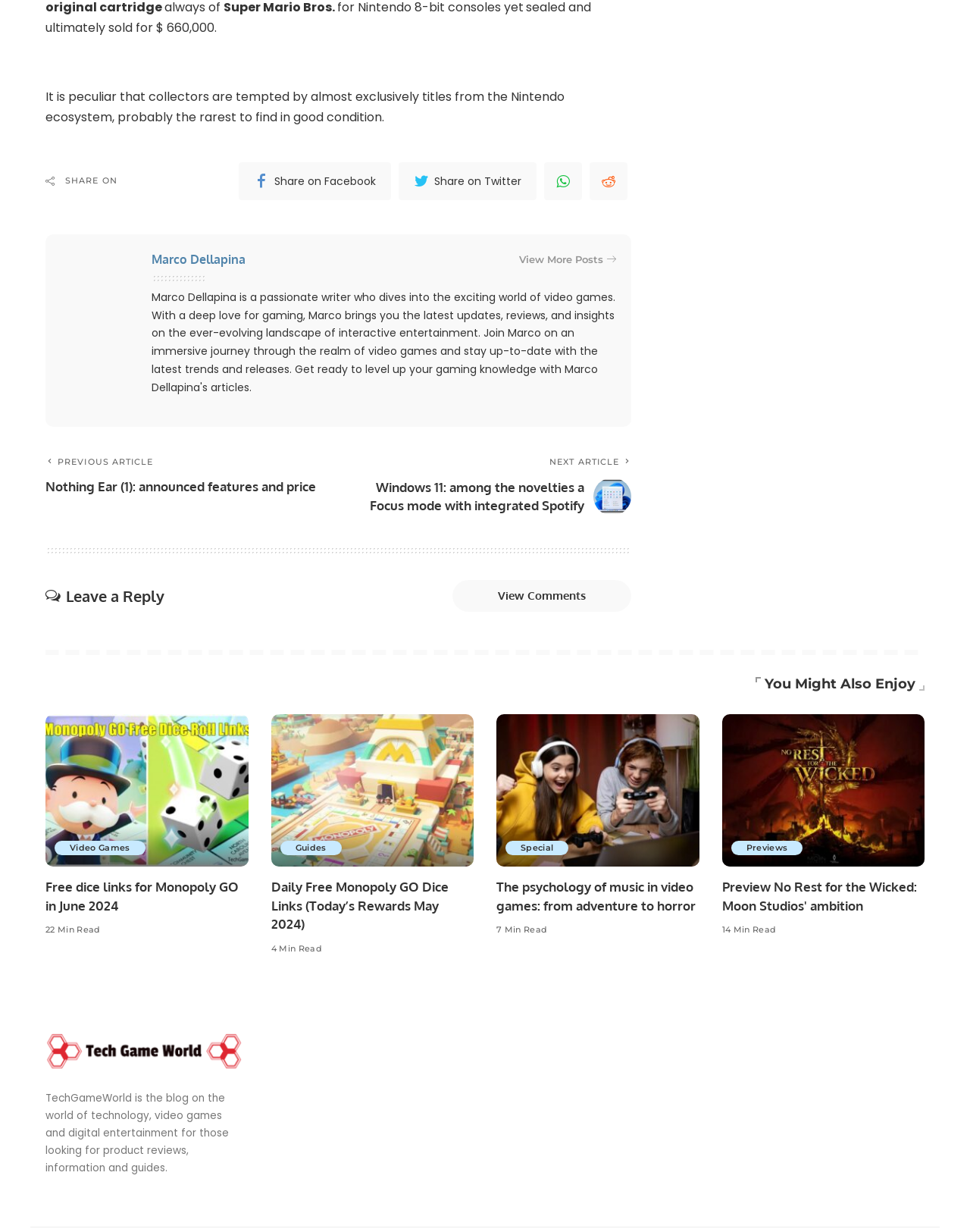How many articles are listed in the 'You Might Also Enjoy' section?
Refer to the image and answer the question using a single word or phrase.

5